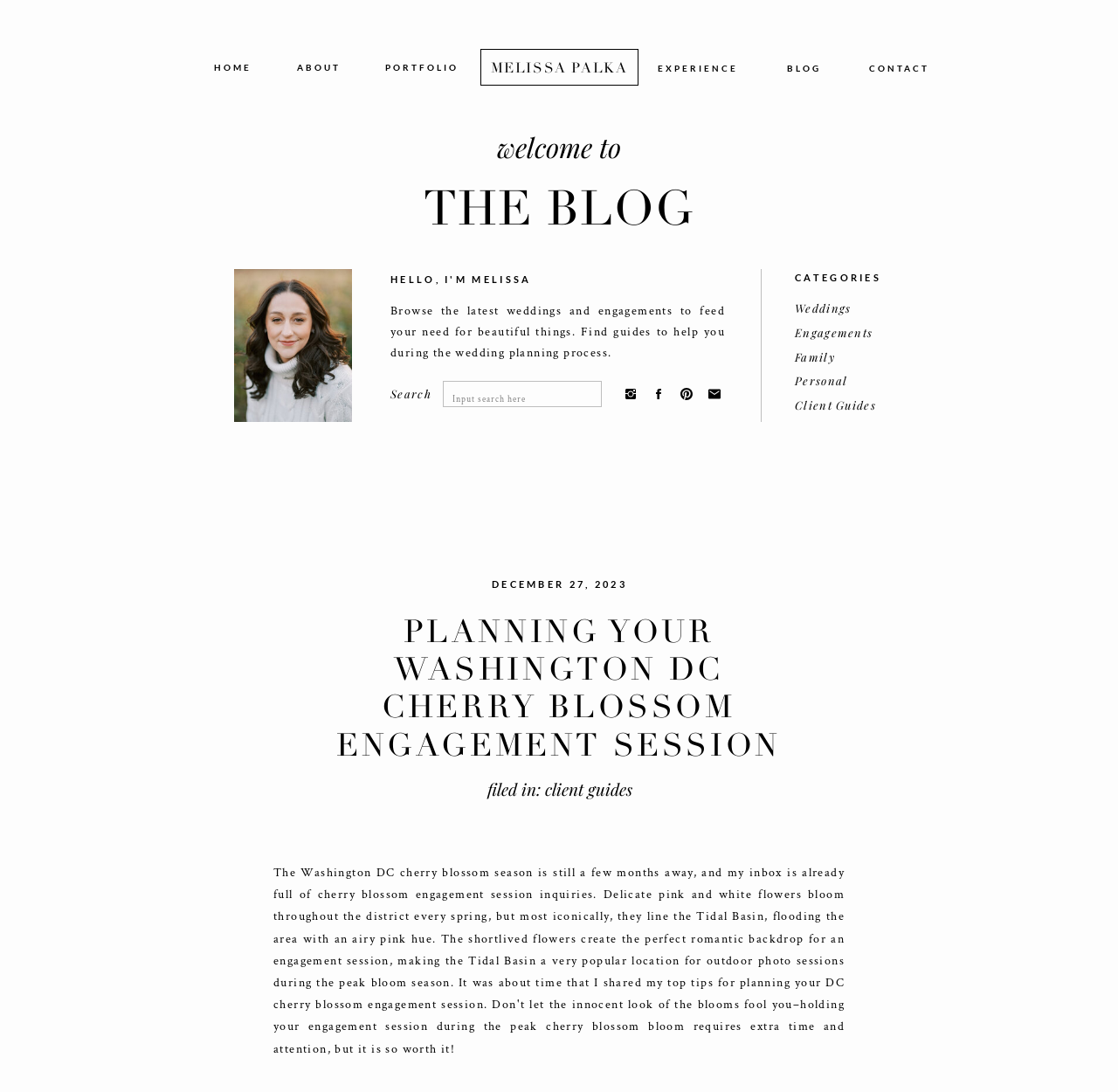Find the bounding box coordinates for the area that should be clicked to accomplish the instruction: "Go to client guides".

[0.711, 0.365, 0.788, 0.38]